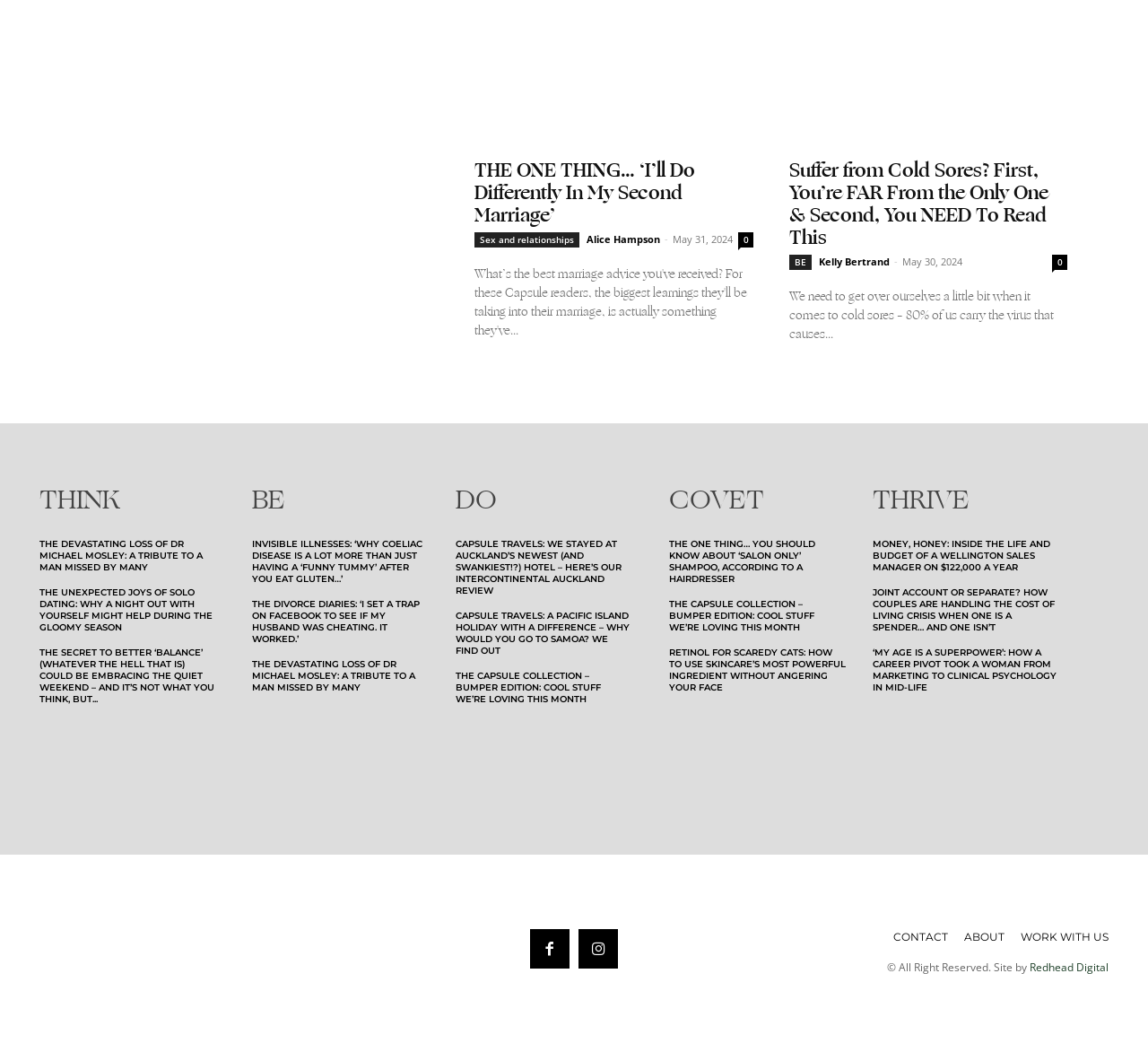Ascertain the bounding box coordinates for the UI element detailed here: "Redhead Digital". The coordinates should be provided as [left, top, right, bottom] with each value being a float between 0 and 1.

[0.897, 0.92, 0.966, 0.934]